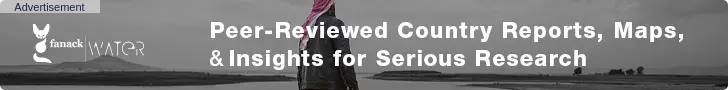Offer a meticulous description of the image.

This image features an advertisement for "Fanack Water," promoting peer-reviewed country reports, maps, and insights for serious research. The ad emphasizes the importance of credible resources for understanding complex issues, likely appealing to researchers, students, and professionals interested in in-depth analysis of water-related topics. The visual presentation is designed to catch the eye, conveying a sense of authority and academic rigor, underlined by its connection to the overall content about Iraq's socio-political context.